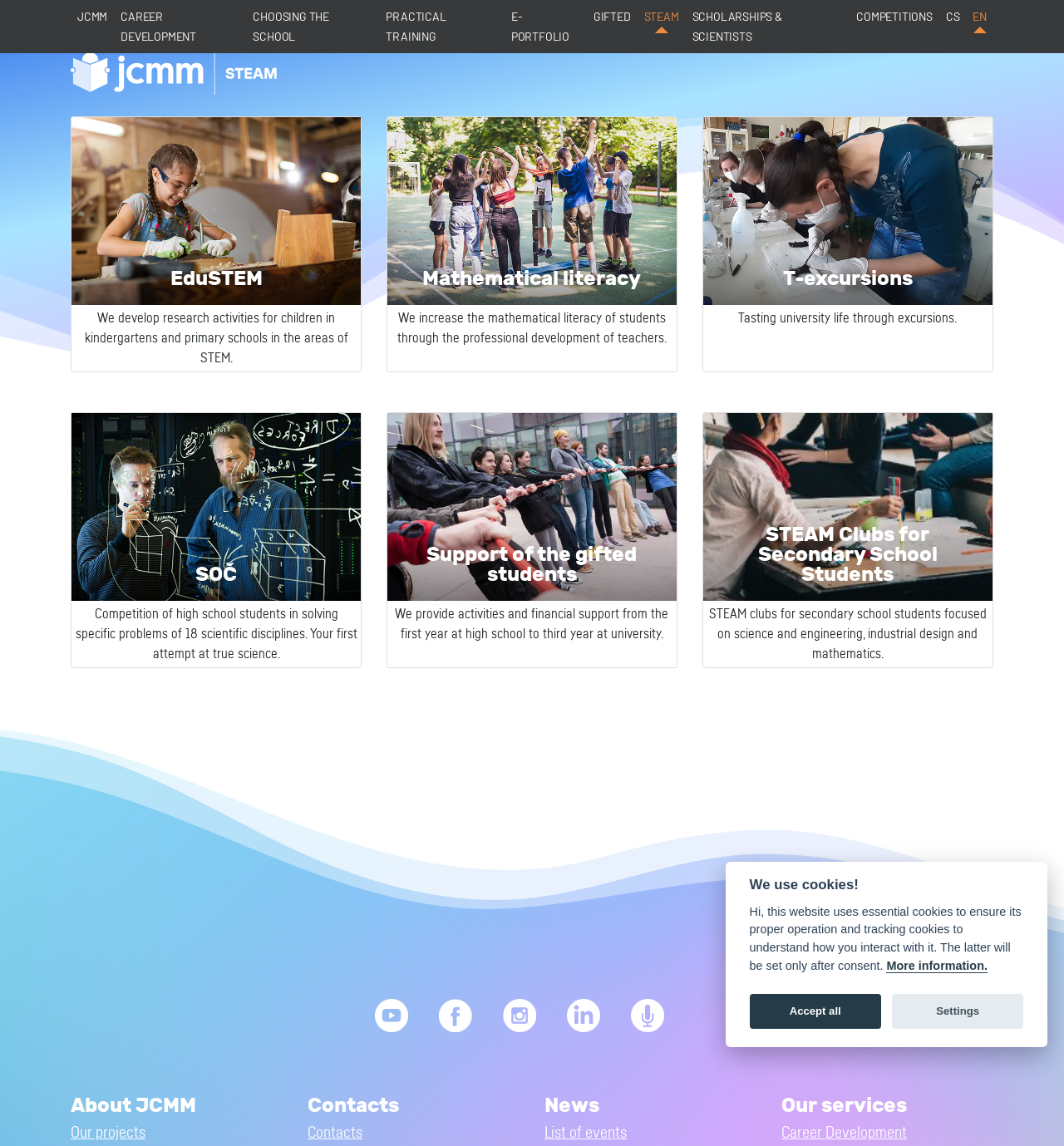Find the bounding box coordinates for the HTML element described in this sentence: "Choosing the School". Provide the coordinates as four float numbers between 0 and 1, in the format [left, top, right, bottom].

[0.232, 0.0, 0.357, 0.046]